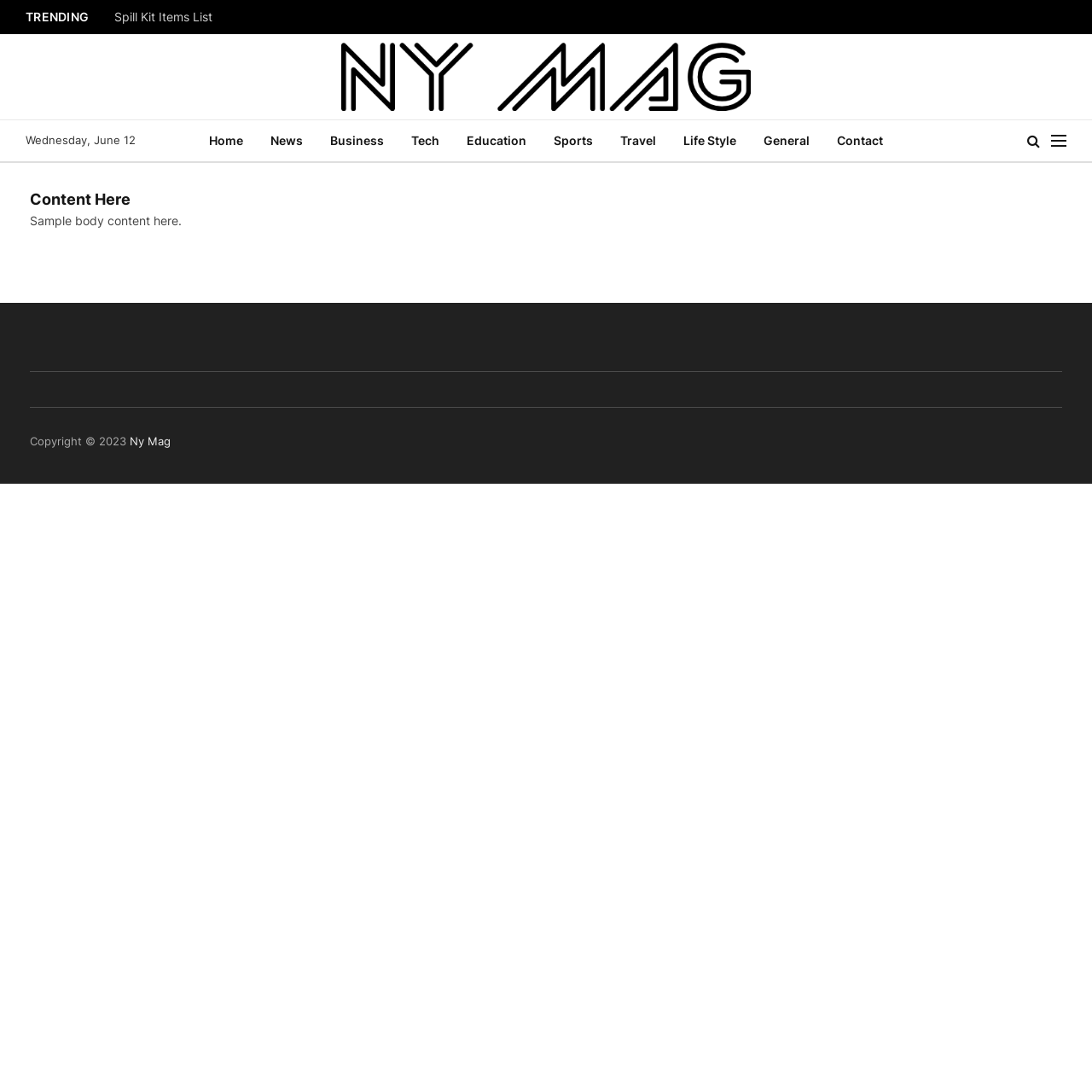Identify the bounding box for the UI element described as: "Spill Kit Items List". Ensure the coordinates are four float numbers between 0 and 1, formatted as [left, top, right, bottom].

[0.105, 0.009, 0.203, 0.023]